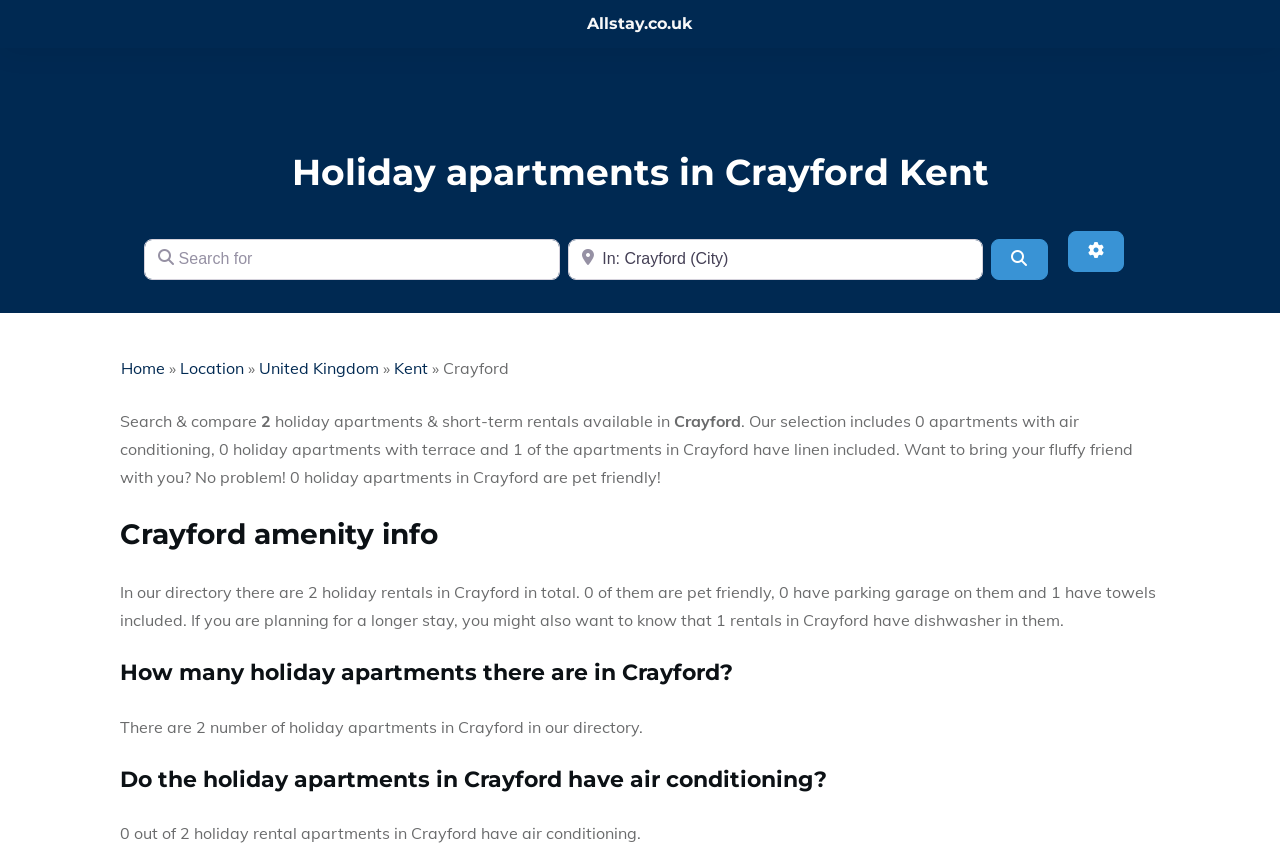Pinpoint the bounding box coordinates of the clickable area necessary to execute the following instruction: "Select a location in Kent". The coordinates should be given as four float numbers between 0 and 1, namely [left, top, right, bottom].

[0.308, 0.42, 0.334, 0.443]